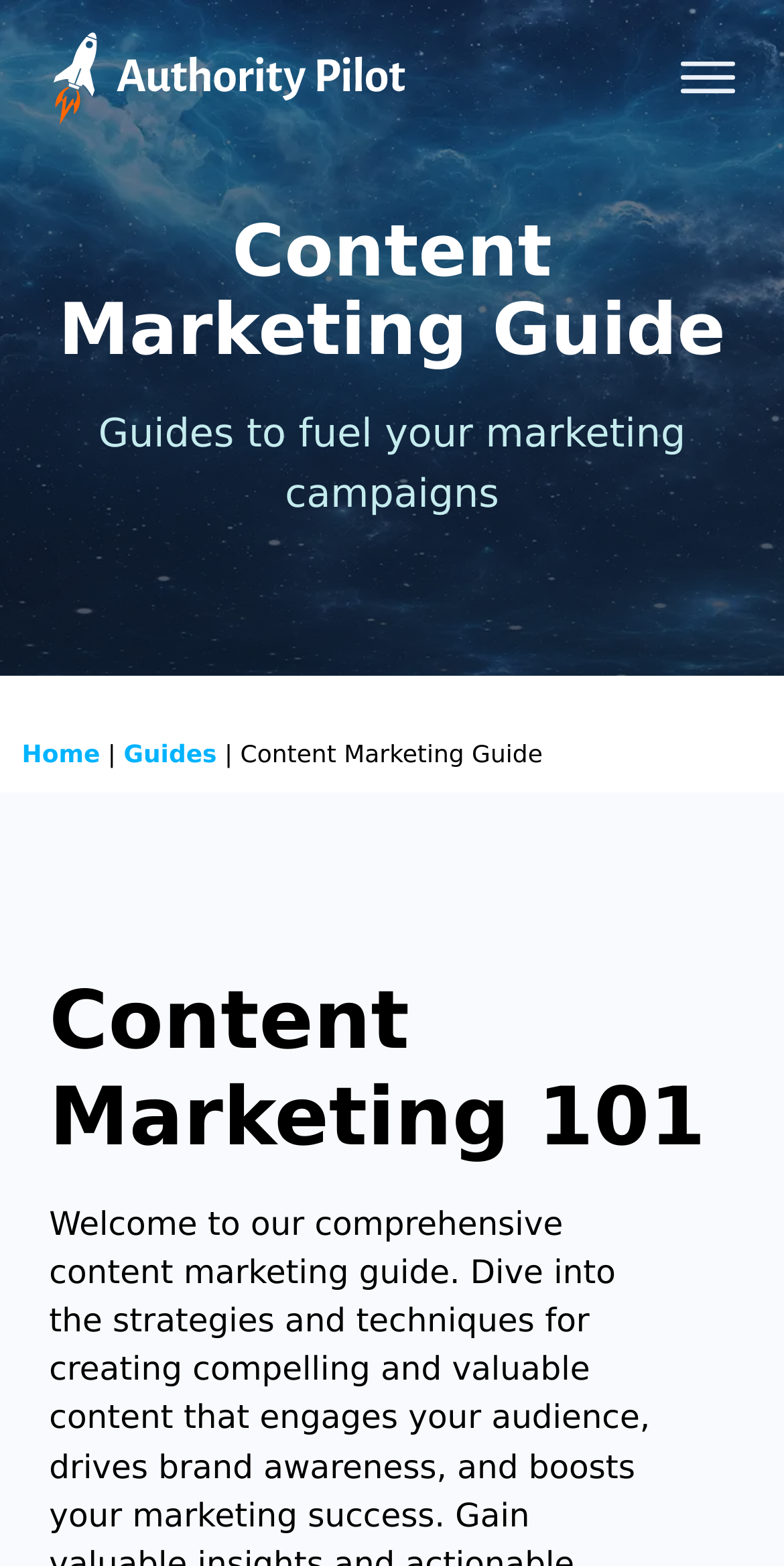Locate the bounding box coordinates of the UI element described by: "alt="Authority Pilot Logo"". The bounding box coordinates should consist of four float numbers between 0 and 1, i.e., [left, top, right, bottom].

[0.063, 0.019, 0.524, 0.081]